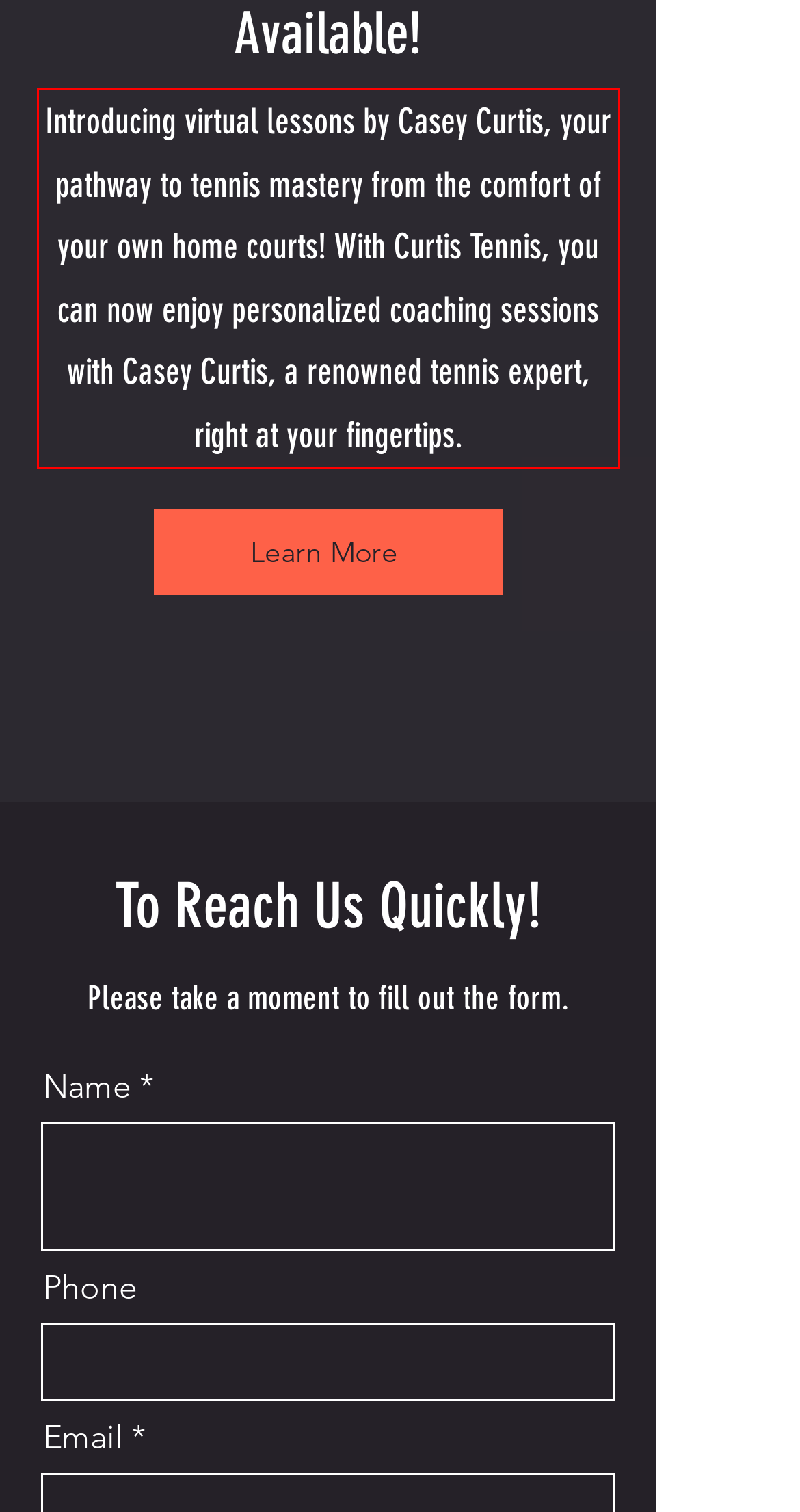Examine the screenshot of the webpage, locate the red bounding box, and generate the text contained within it.

Introducing virtual lessons by Casey Curtis, your pathway to tennis mastery from the comfort of your own home courts! With Curtis Tennis, you can now enjoy personalized coaching sessions with Casey Curtis, a renowned tennis expert, right at your fingertips.